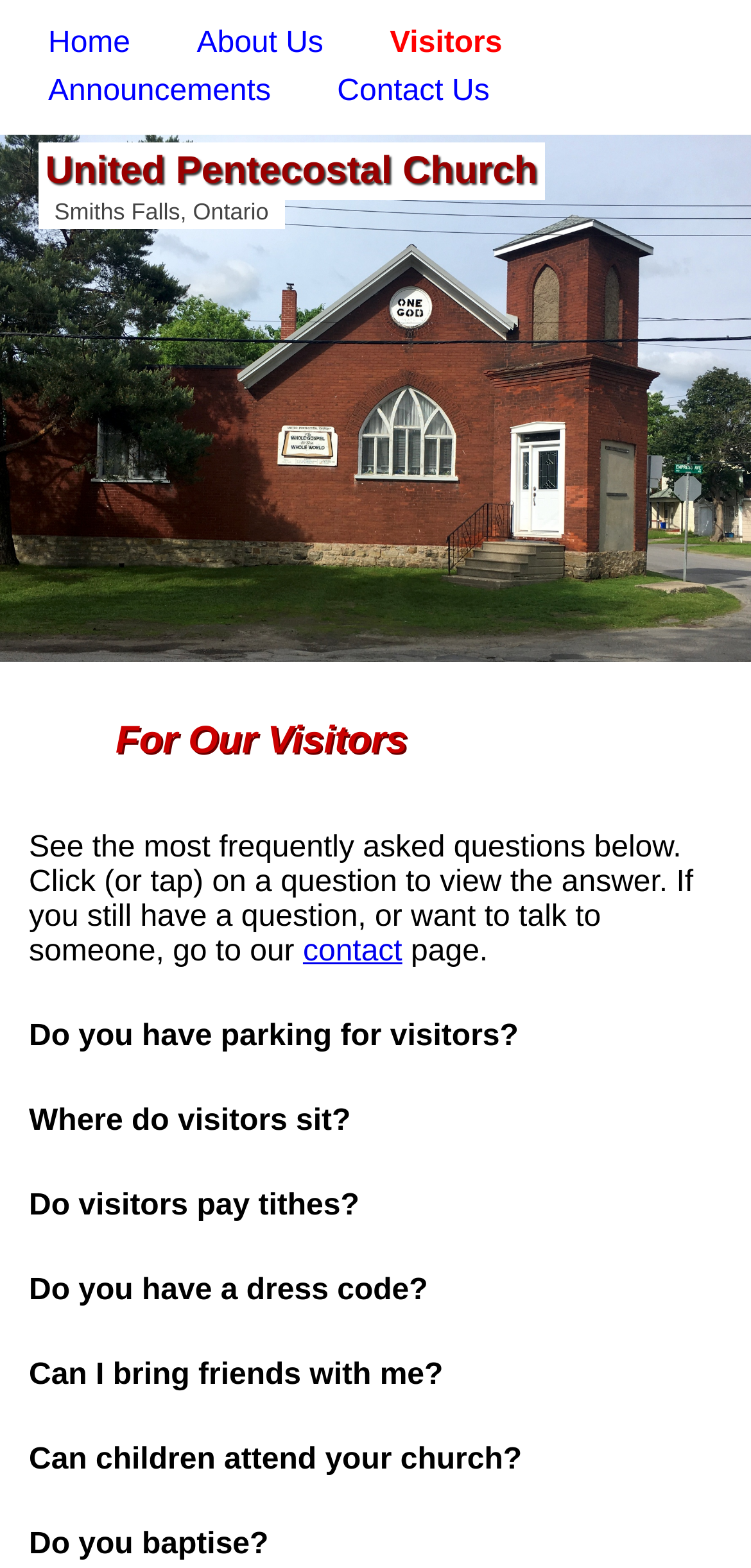Elaborate on the webpage's design and content in a detailed caption.

The webpage is about the United Pentecostal Church in Smiths Falls, Ontario, Canada, and it appears to be a FAQ page for visitors. 

At the top, there are five links: "Home", "About Us", "you are here" with the text "Visitors", "Announcements", and "Contact Us". These links are positioned horizontally across the top of the page.

Below the links, the church's name "United Pentecostal Church" is displayed prominently, followed by its location "Smiths Falls, Ontario". 

The main content of the page is divided into two sections. The first section has a heading "For Our Visitors" and a brief introduction that explains the purpose of the page. 

The second section is a list of frequently asked questions, with seven questions in total. These questions are stacked vertically, with each question positioned below the previous one. The questions include "Do you have parking for visitors?", "Where do visitors sit?", "Do visitors pay tithes?", "Do you have a dress code?", "Can I bring friends with me?", "Can children attend your church?", and "Do you baptise?".